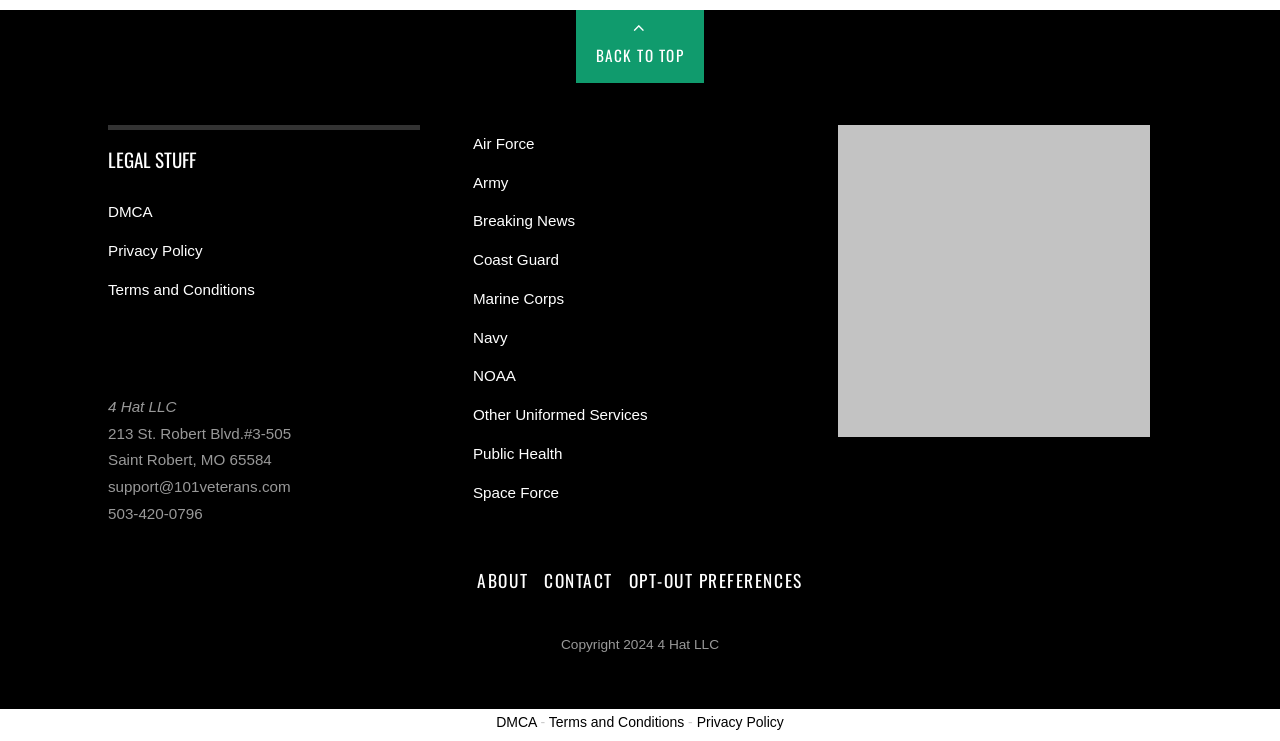Bounding box coordinates are specified in the format (top-left x, top-left y, bottom-right x, bottom-right y). All values are floating point numbers bounded between 0 and 1. Please provide the bounding box coordinate of the region this sentence describes: April 20, 2023

None